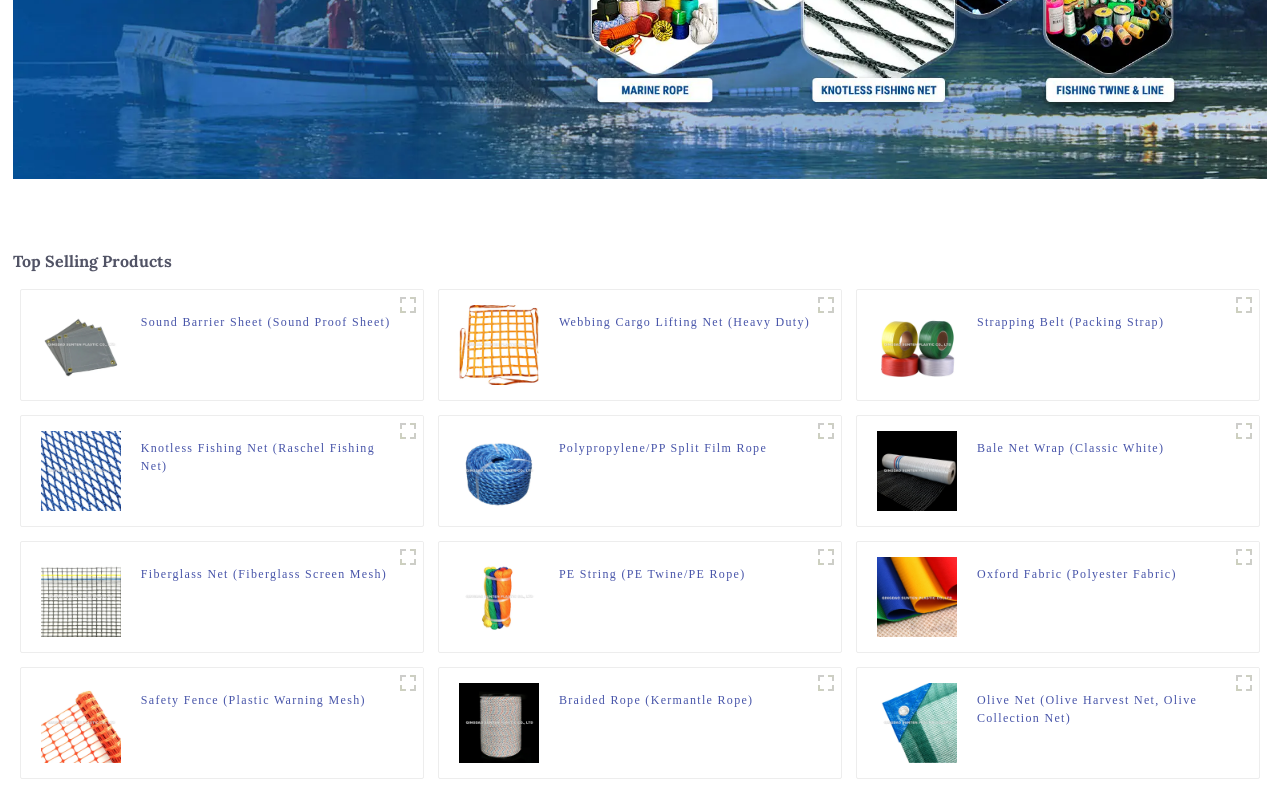Locate the bounding box coordinates of the clickable element to fulfill the following instruction: "View PP Split Film Rope (5) product details". Provide the coordinates as four float numbers between 0 and 1 in the format [left, top, right, bottom].

[0.358, 0.575, 0.421, 0.599]